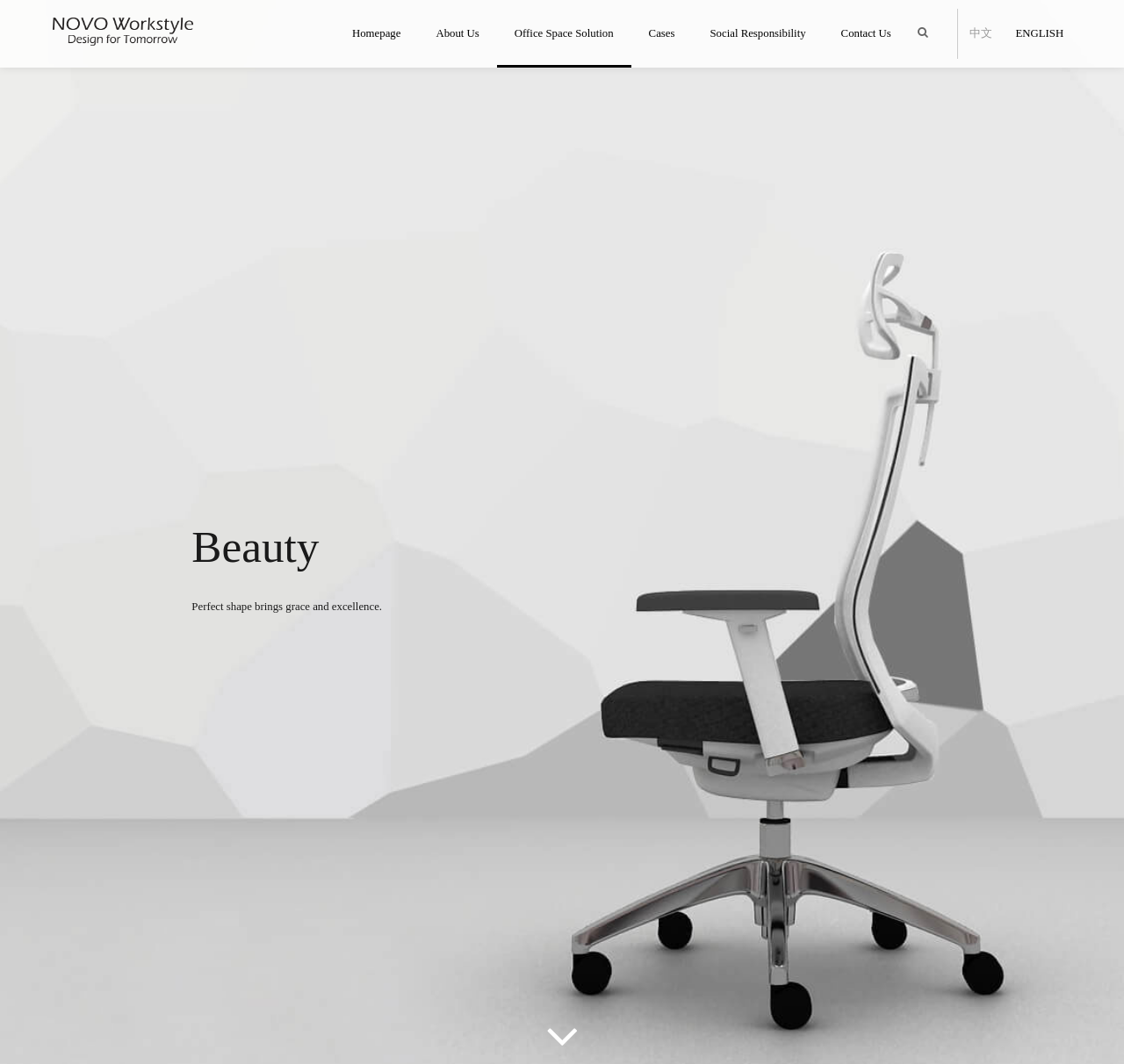Determine the bounding box coordinates of the region that needs to be clicked to achieve the task: "search".

[0.808, 0.0, 0.84, 0.047]